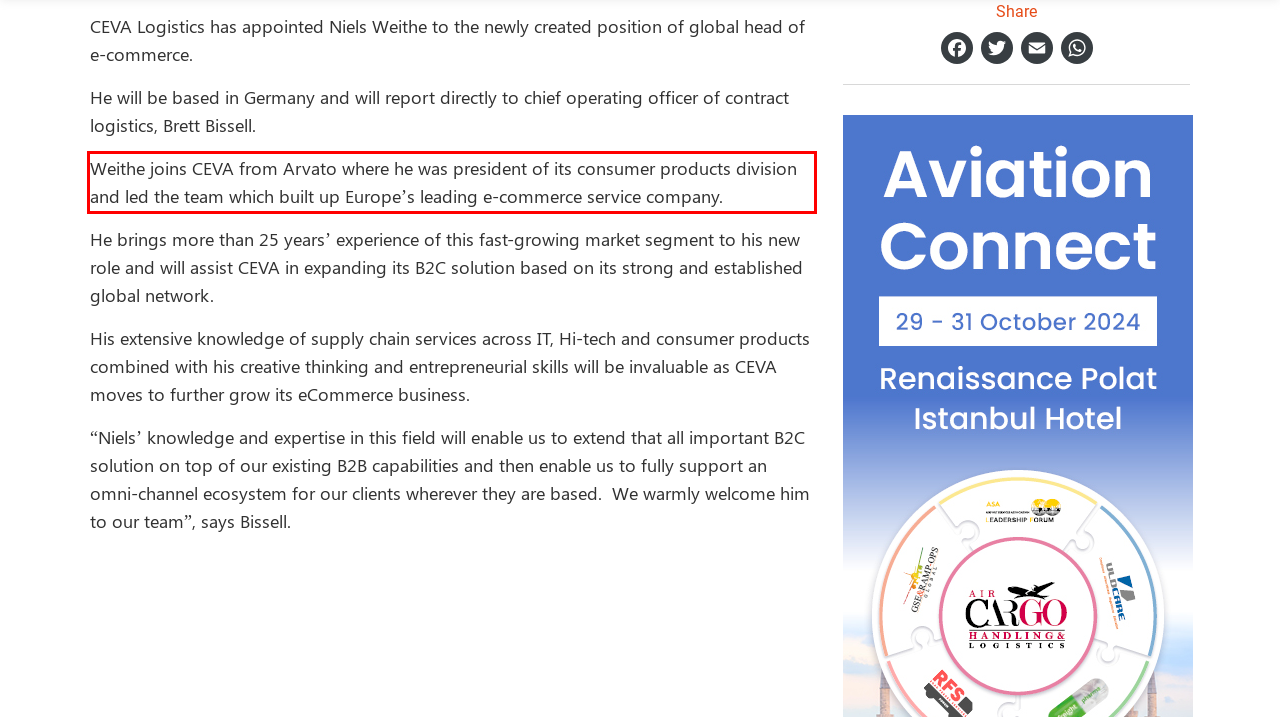Using the webpage screenshot, recognize and capture the text within the red bounding box.

Weithe joins CEVA from Arvato where he was president of its consumer products division and led the team which built up Europe’s leading e-commerce service company.